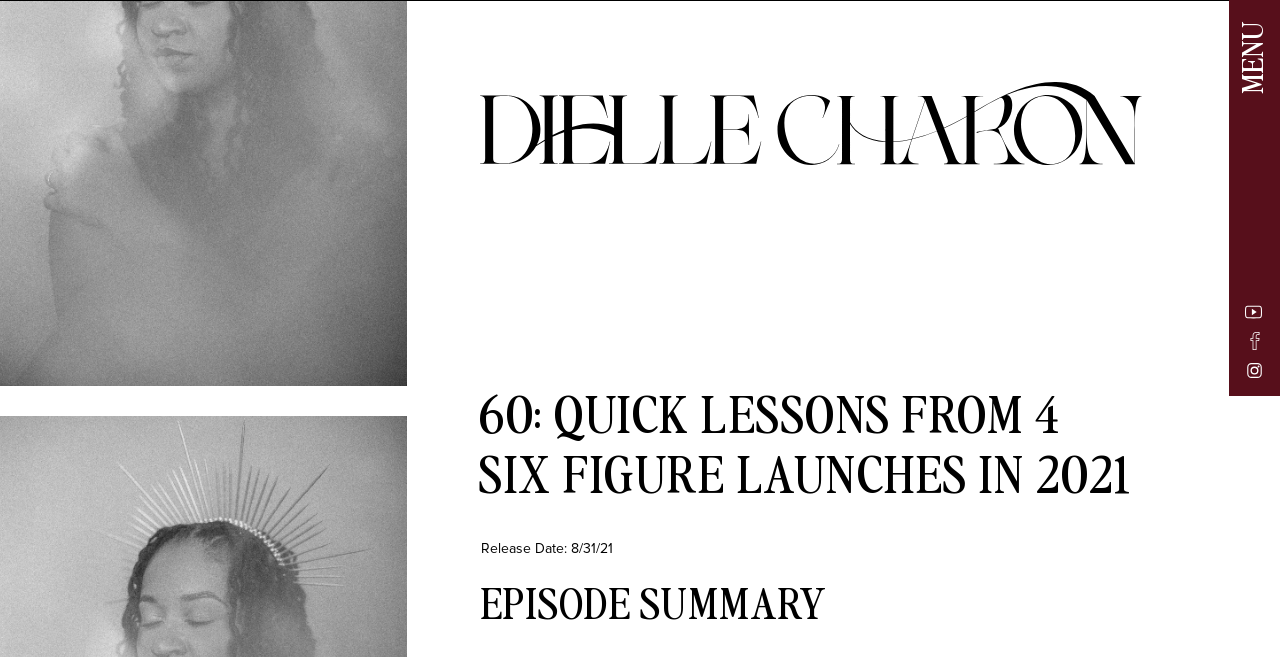What is the purpose of the links at the top right corner?
Based on the screenshot, answer the question with a single word or phrase.

Menu